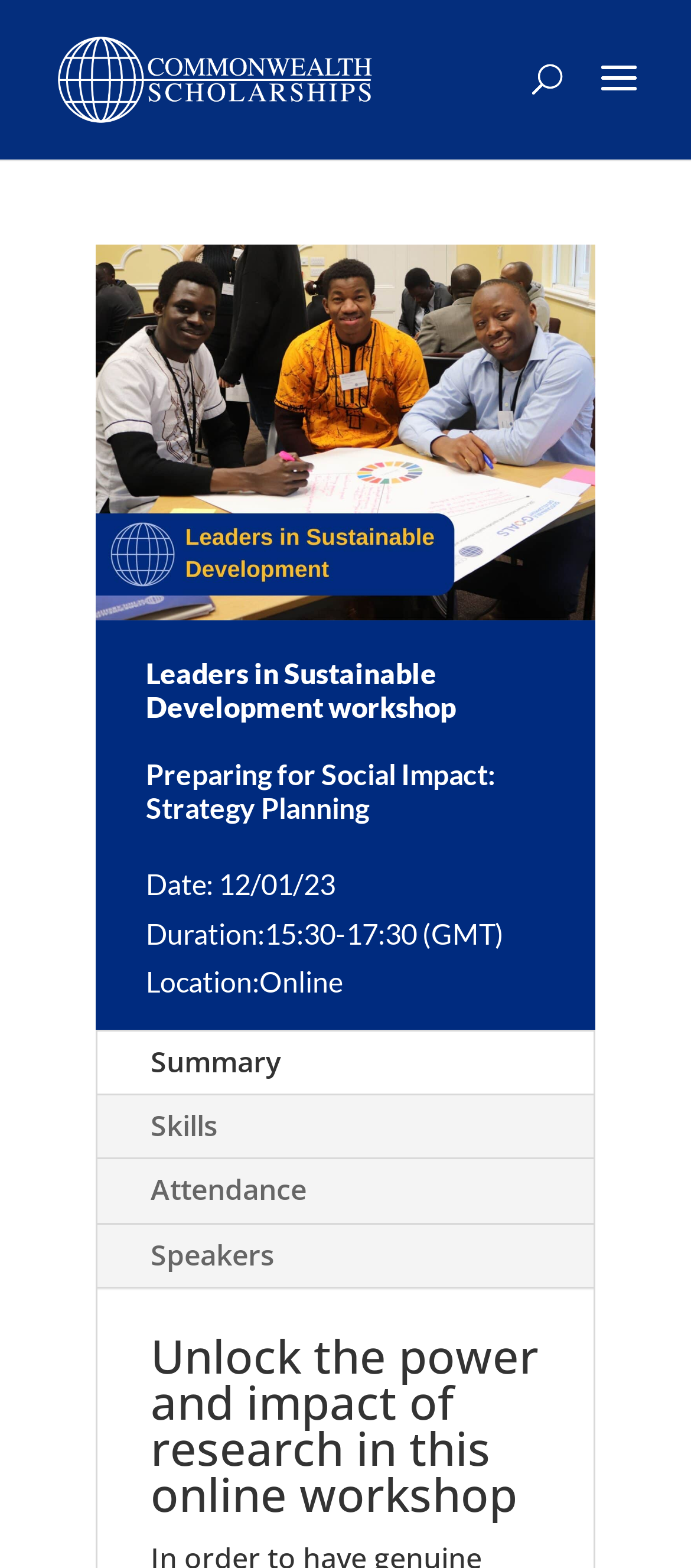Extract the bounding box of the UI element described as: "Summary".

[0.141, 0.658, 0.485, 0.698]